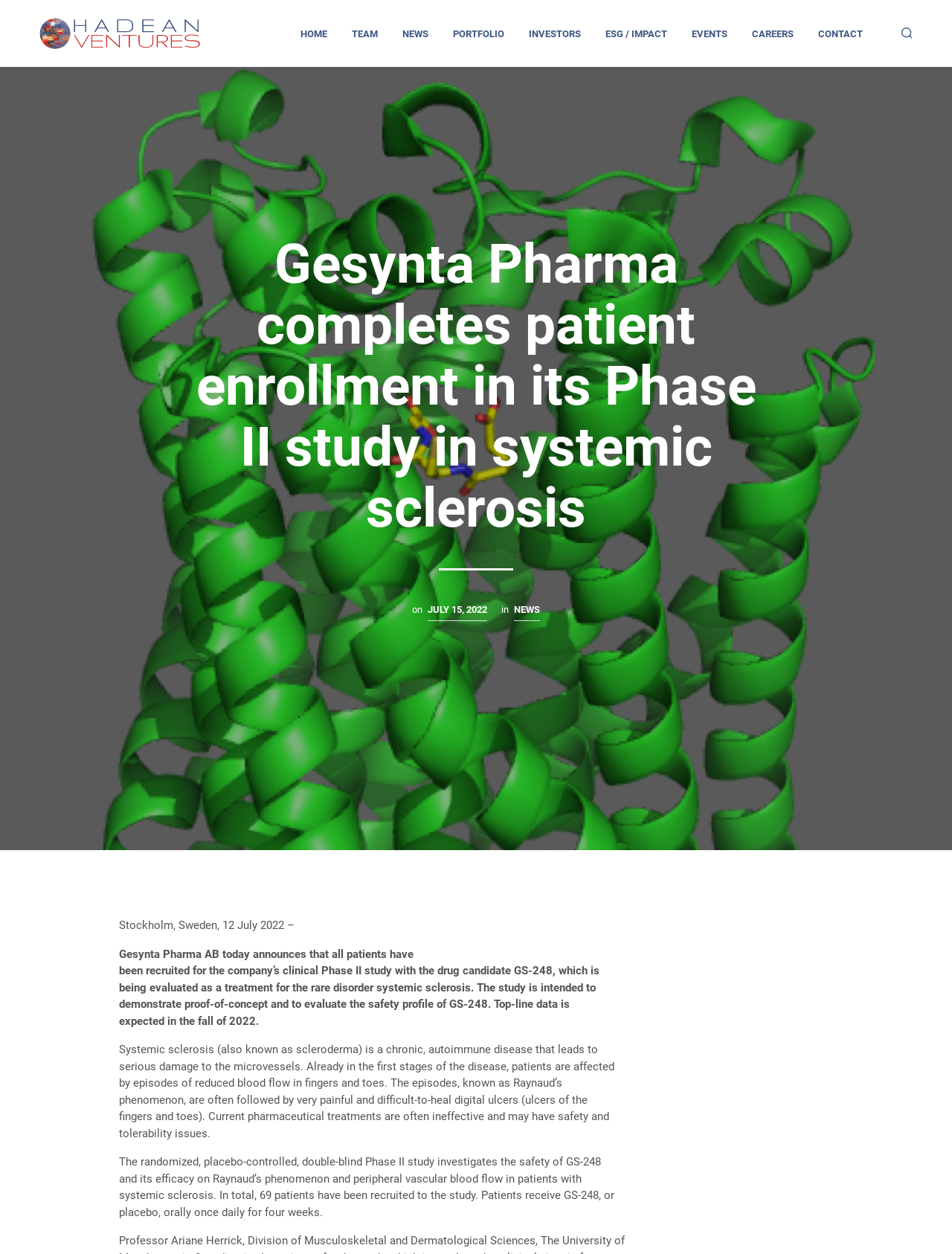Could you find the bounding box coordinates of the clickable area to complete this instruction: "View the HOME page"?

[0.304, 0.021, 0.355, 0.033]